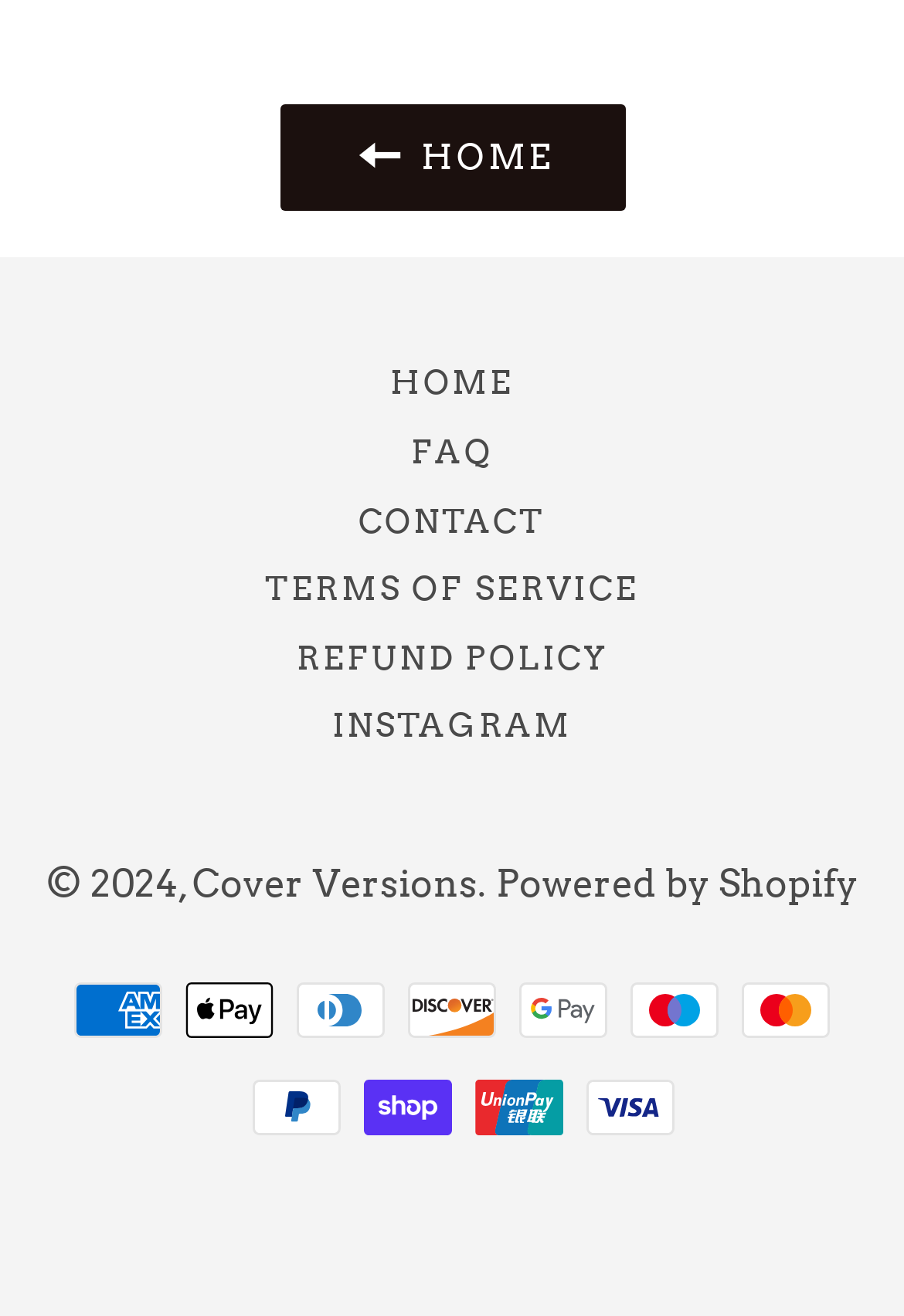By analyzing the image, answer the following question with a detailed response: How many links are in the footer?

I counted the number of links in the footer section, which are HOME, FAQ, CONTACT, TERMS OF SERVICE, REFUND POLICY, INSTAGRAM, Cover Versions, and Powered by Shopify.